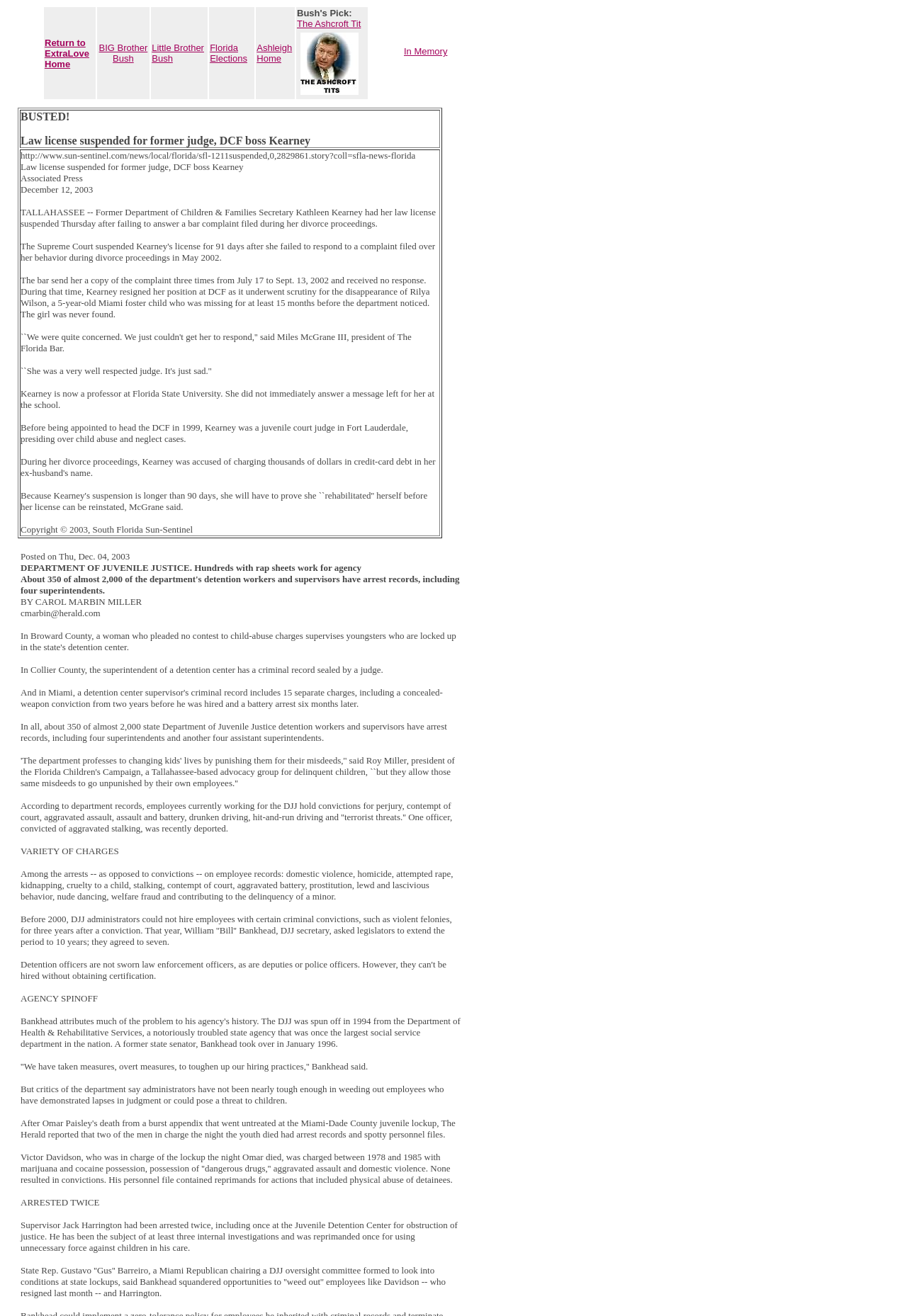Please find the bounding box coordinates (top-left x, top-left y, bottom-right x, bottom-right y) in the screenshot for the UI element described as follows: Return to ExtraLove Home

[0.049, 0.027, 0.098, 0.052]